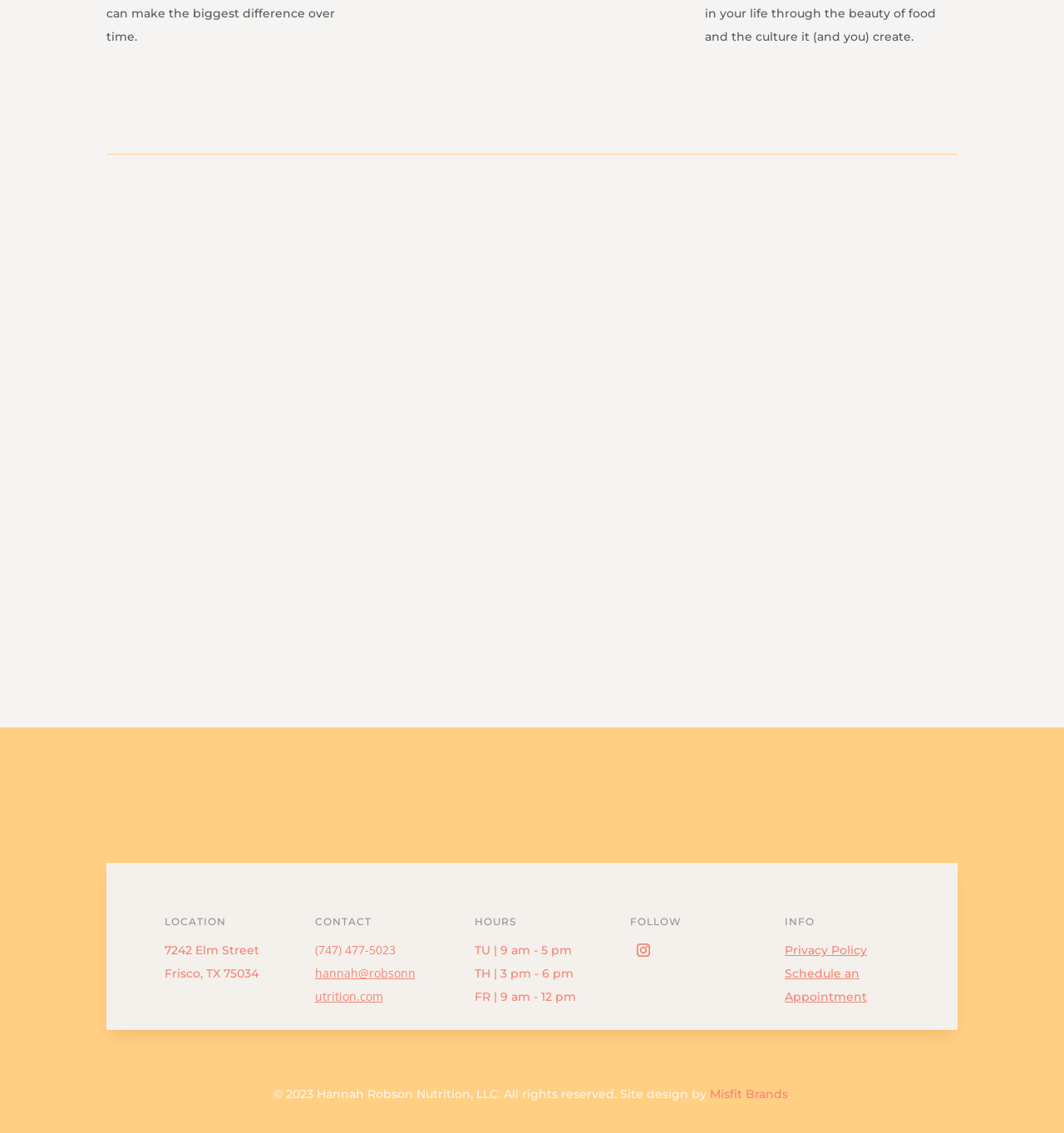Please analyze the image and give a detailed answer to the question:
What is the email address of the nutrition service?

The email address of the nutrition service can be found in the 'CONTACT' section of the webpage, which provides the email address as 'hannah@robsonnutrition.com'.